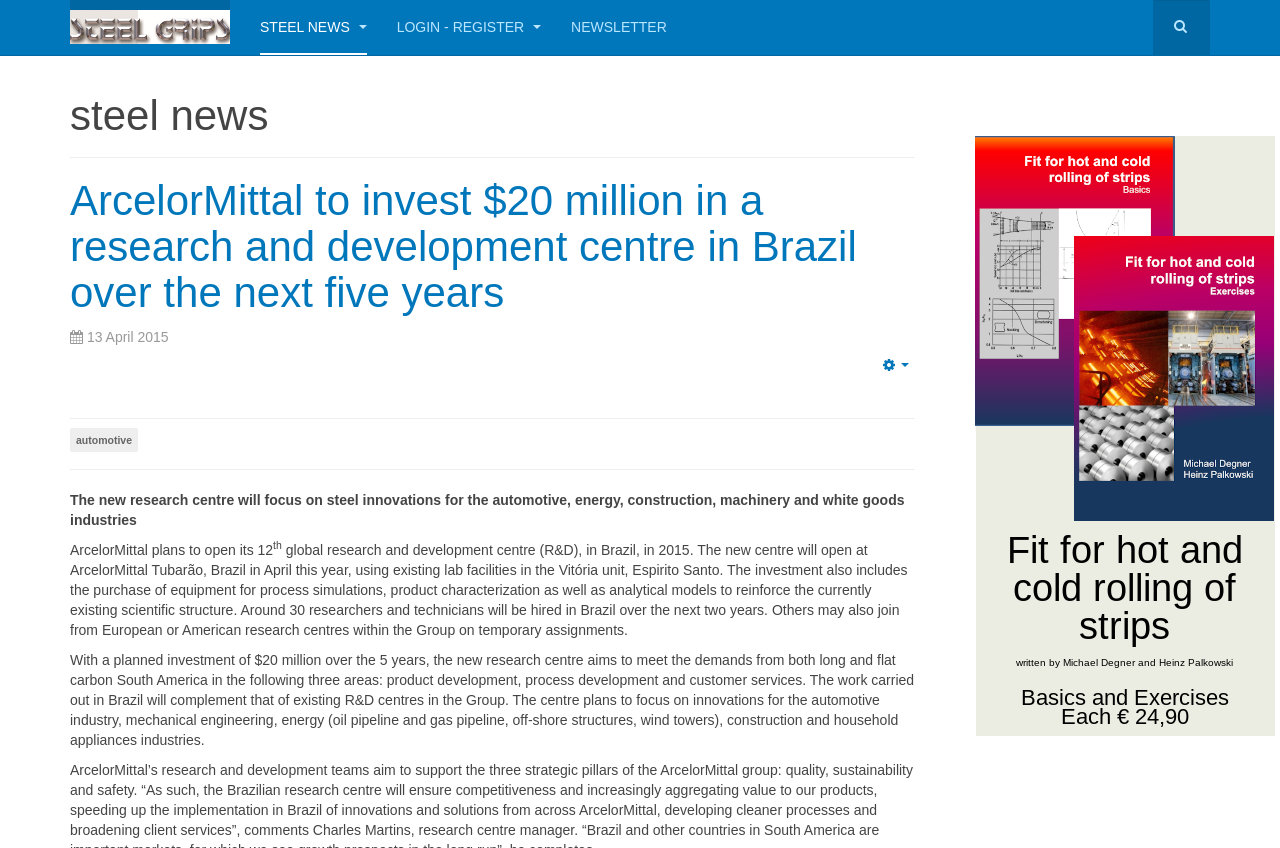Analyze the image and answer the question with as much detail as possible: 
What industries will the research centre focus on?

The article states that the new research centre will focus on steel innovations for the automotive, energy, construction, machinery and white goods industries.